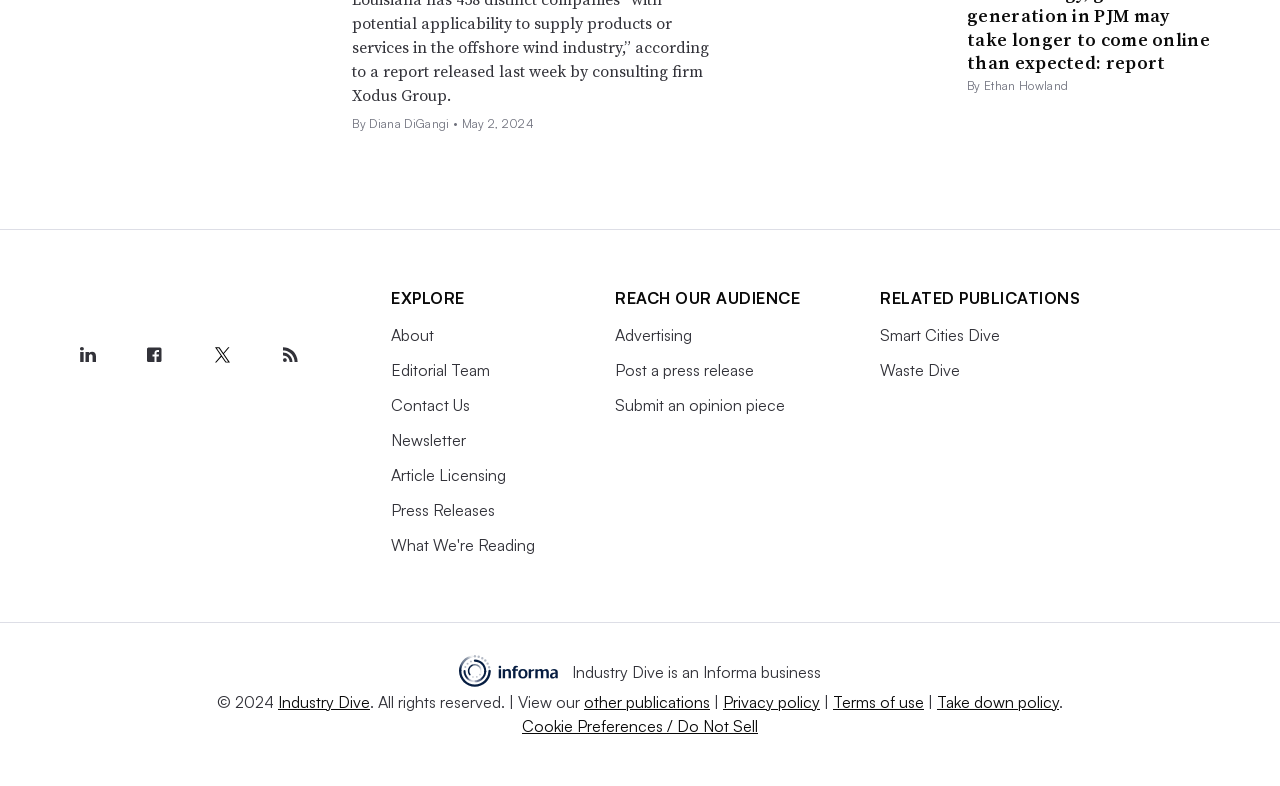What is the name of the author of the first article? Using the information from the screenshot, answer with a single word or phrase.

Diana DiGangi